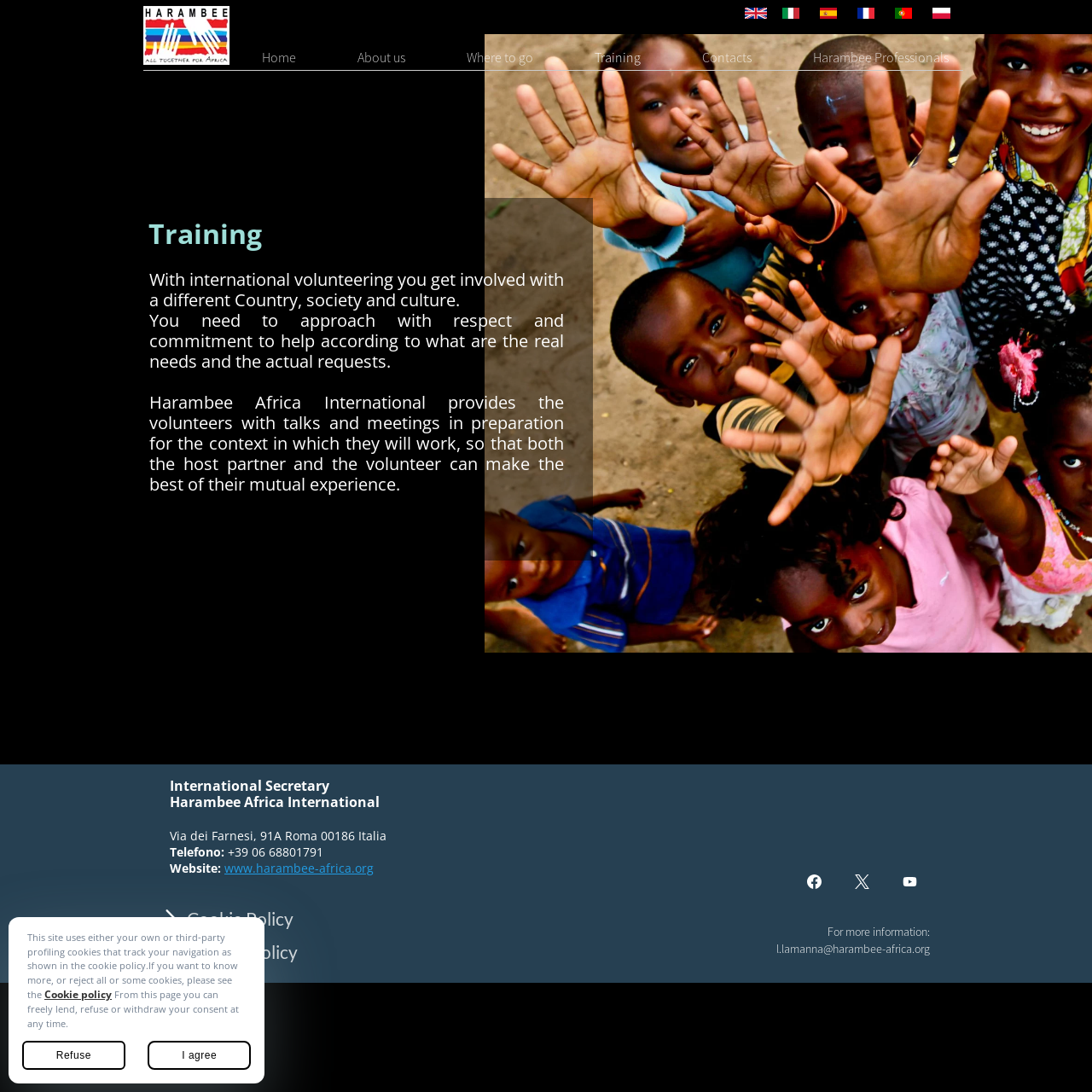Summarize the contents and layout of the webpage in detail.

The webpage is about Harambee International Volunteering, Training, and International Volunteering. At the top, there are six small images aligned horizontally, likely representing social media icons or logos. Below these images, there is a larger image on the left side, accompanied by a navigation menu with six items: Home, About us, Where to go, Training, Contacts, and Harambee Professionals.

On the right side of the navigation menu, there is a section with the title "Training" in a larger font. Below the title, there are three paragraphs of text describing the importance of international volunteering, the need to approach it with respect and commitment, and the preparation provided by Harambee Africa International for volunteers.

On the bottom left side of the page, there is a section with contact information, including an address, phone number, and website. There are also links to the Cookie Policy and Privacy Policy. Next to the contact information, there are two small images of white right arrows.

On the bottom right side of the page, there is a section with a message about the use of profiling cookies and a link to the Cookie policy. Below this message, there are two buttons: "Refuse" and "I agree", likely related to cookie consent.

Overall, the webpage appears to be a landing page for Harambee International Volunteering, providing an overview of their services and mission, as well as contact information and links to relevant policies.